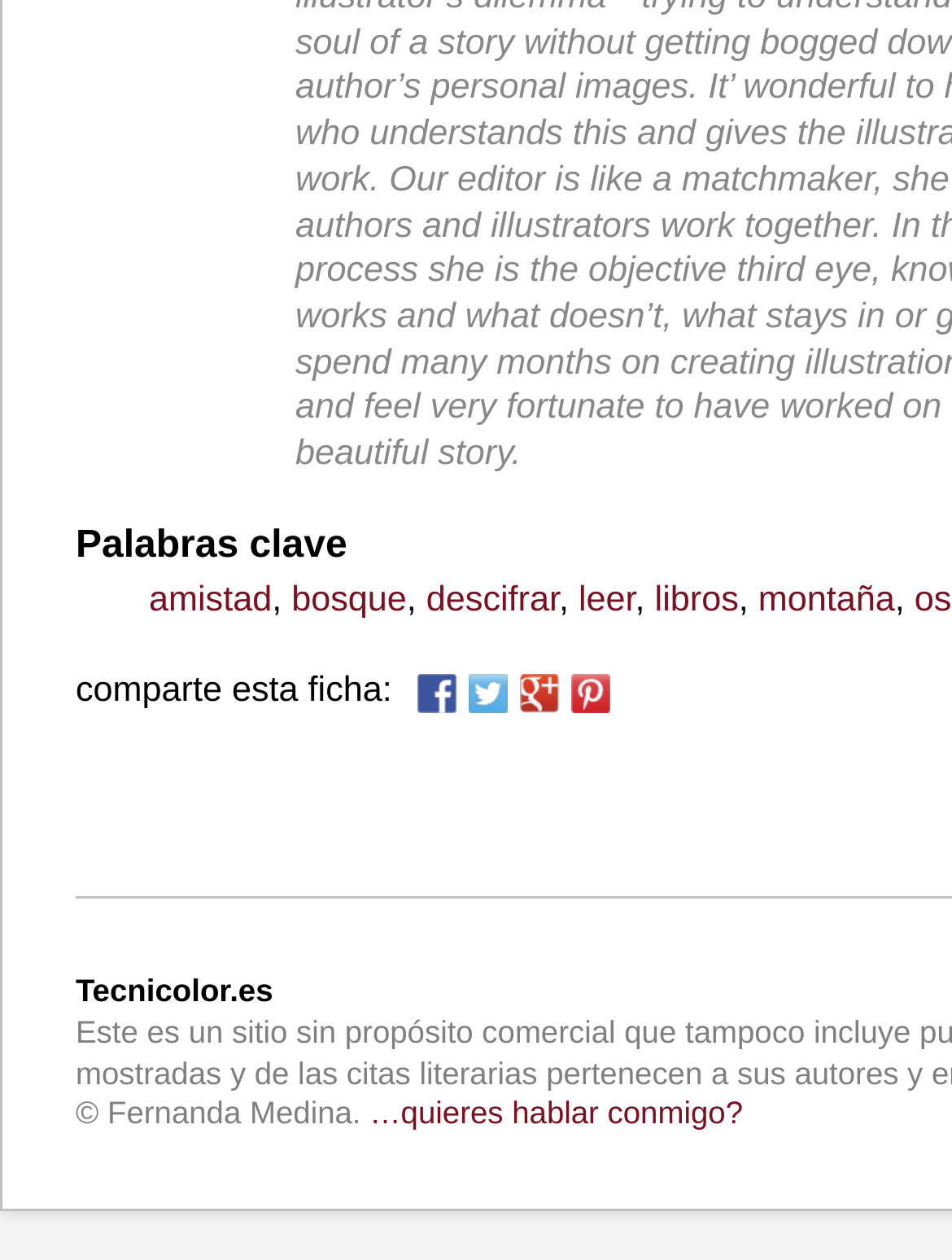Ascertain the bounding box coordinates for the UI element detailed here: "…quieres hablar conmigo?". The coordinates should be provided as [left, top, right, bottom] with each value being a float between 0 and 1.

[0.388, 0.869, 0.78, 0.898]